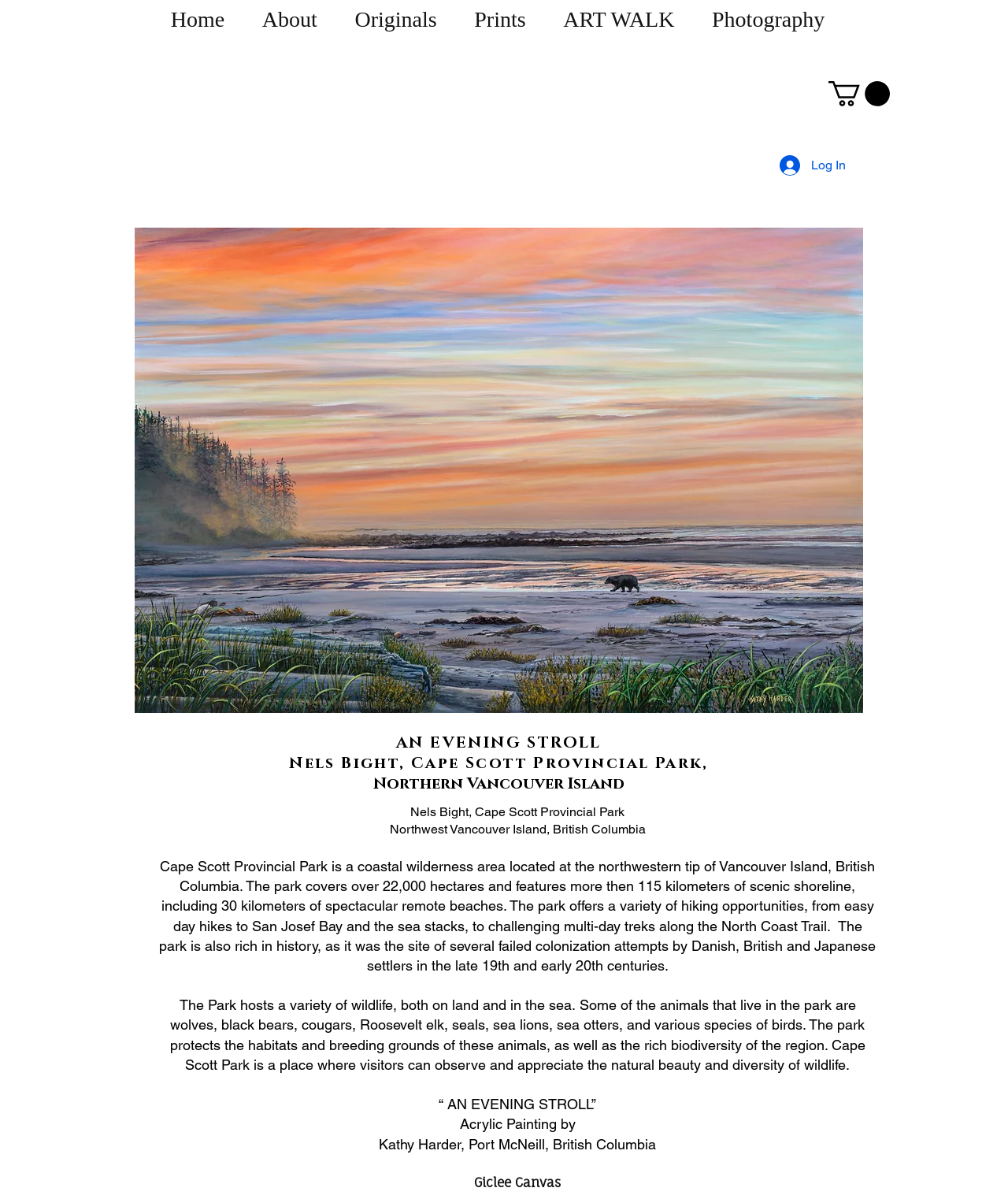Identify the bounding box coordinates of the clickable region necessary to fulfill the following instruction: "View the 'Originals' page". The bounding box coordinates should be four float numbers between 0 and 1, i.e., [left, top, right, bottom].

[0.333, 0.007, 0.452, 0.026]